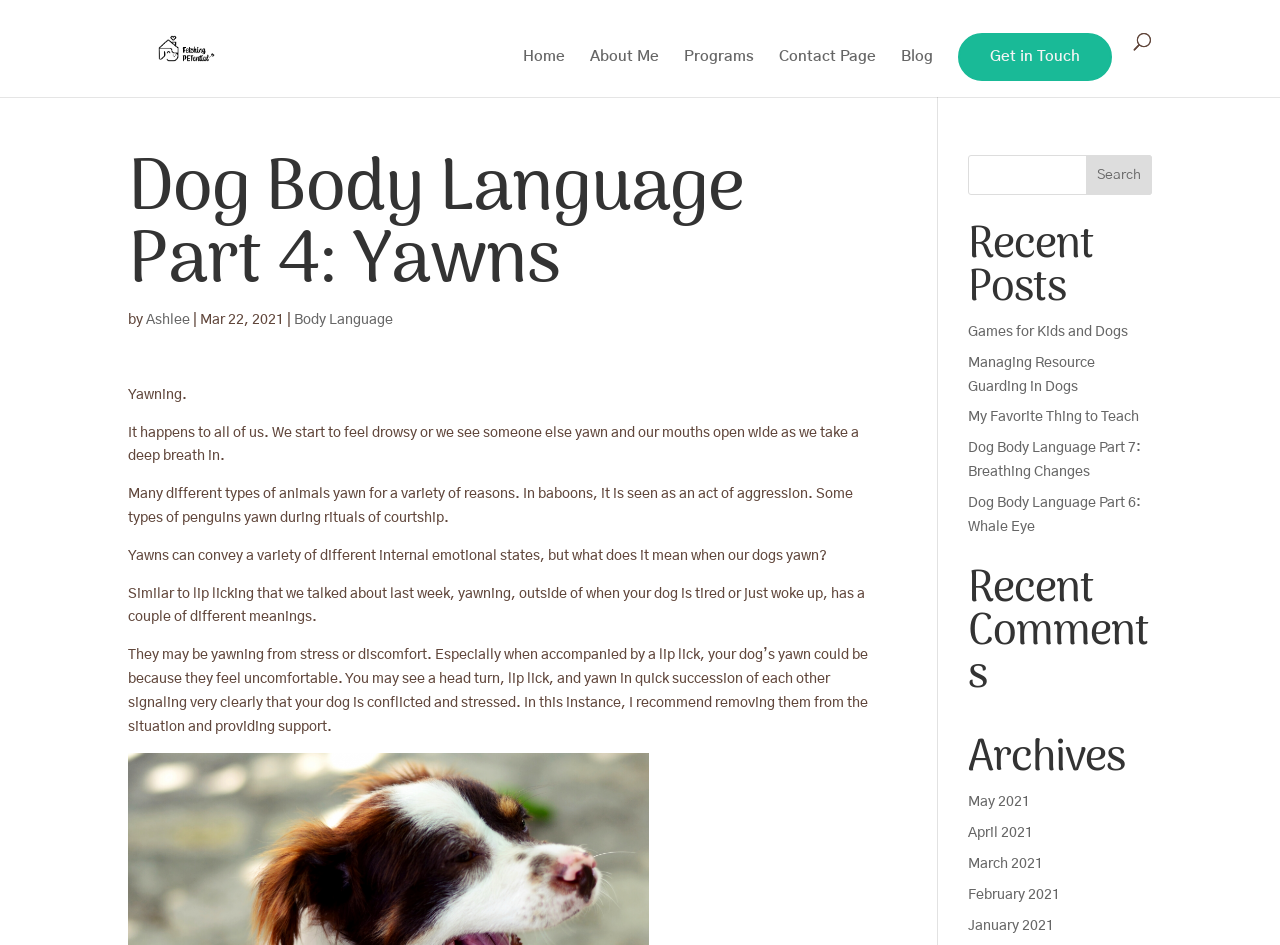What is the topic of the article?
Please utilize the information in the image to give a detailed response to the question.

The topic of the article can be inferred by looking at the main heading, which is 'Dog Body Language Part 4: Yawns'. This suggests that the article is discussing dog body language, specifically yawning.